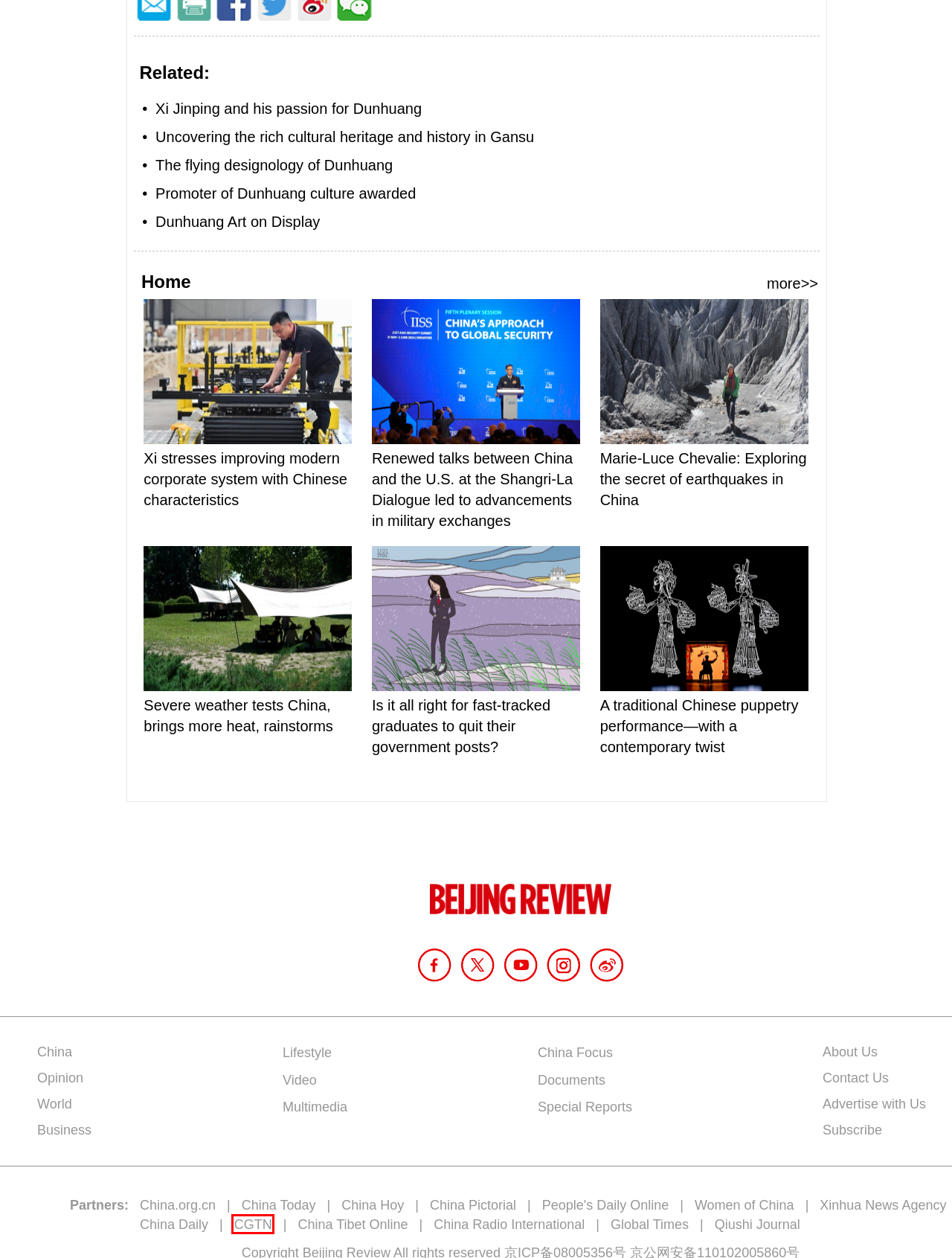Please examine the screenshot provided, which contains a red bounding box around a UI element. Select the webpage description that most accurately describes the new page displayed after clicking the highlighted element. Here are the candidates:
A. China Daily Website - Connecting China Connecting the World
B. English--People's Daily Online
C. Qiushi
D. CGTN | Breaking News, China News, World News and Video
E. Advertise with Us
F. Women of China - All China Women's Federation
G. China.org.cn - China's Official Gateway to News & Information
H. Xinhua – China, World, Business, Sports, Photos and Video | English.news.cn

D